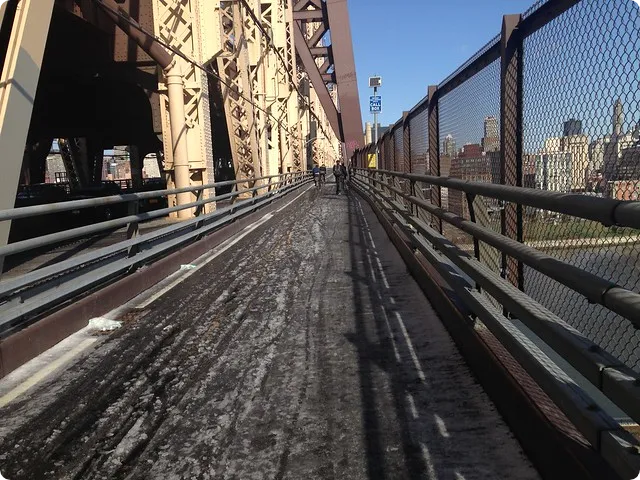What is the purpose of the fencing along the bridge?
Answer the question with just one word or phrase using the image.

Provides safety